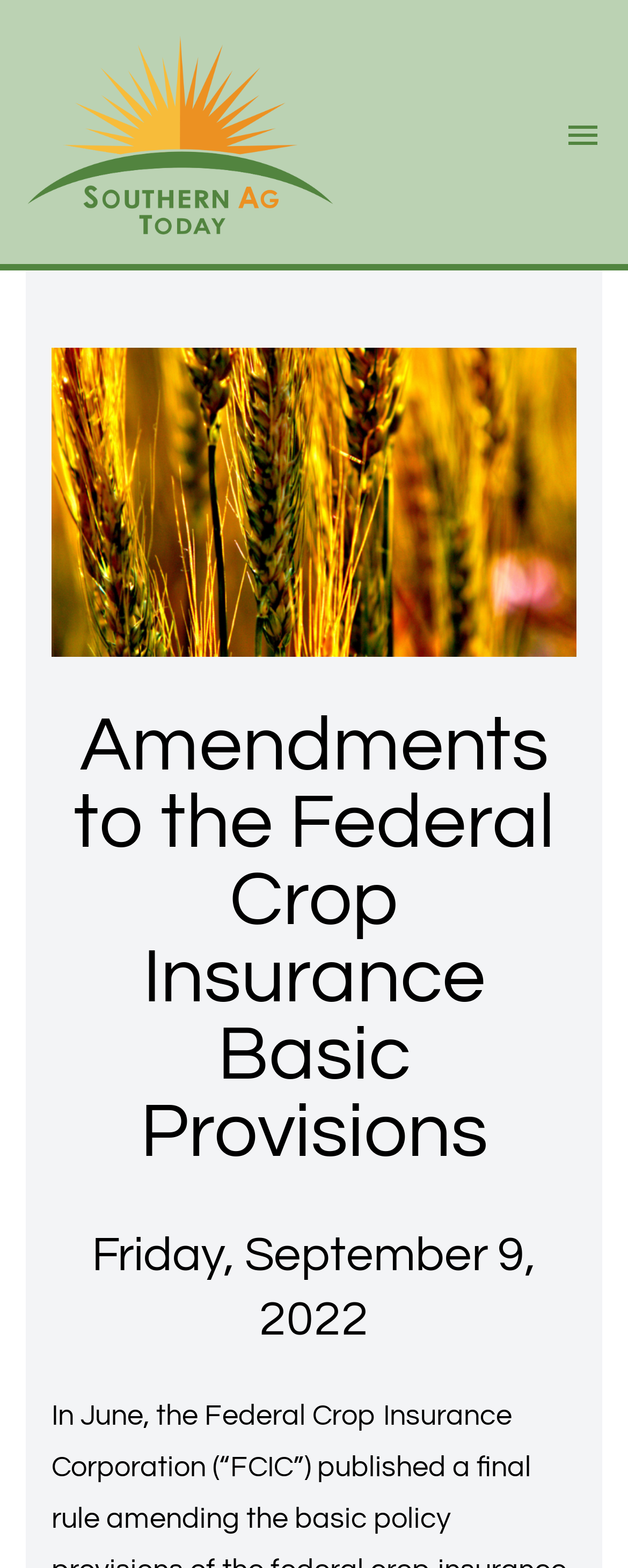Provide a brief response using a word or short phrase to this question:
Is there an image on the webpage?

Yes